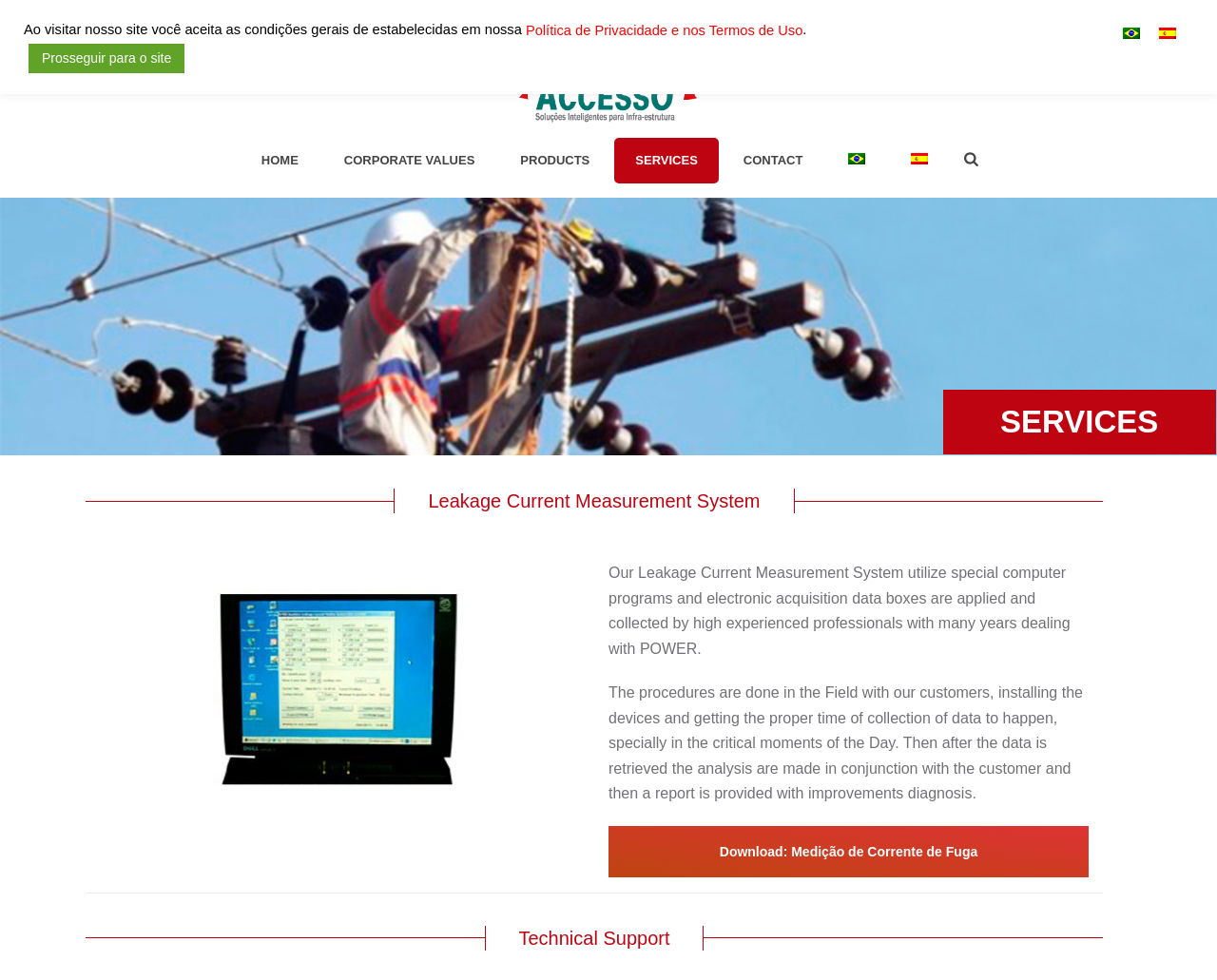What is the purpose of the Technical Support service?
Use the screenshot to answer the question with a single word or phrase.

Not explicitly stated